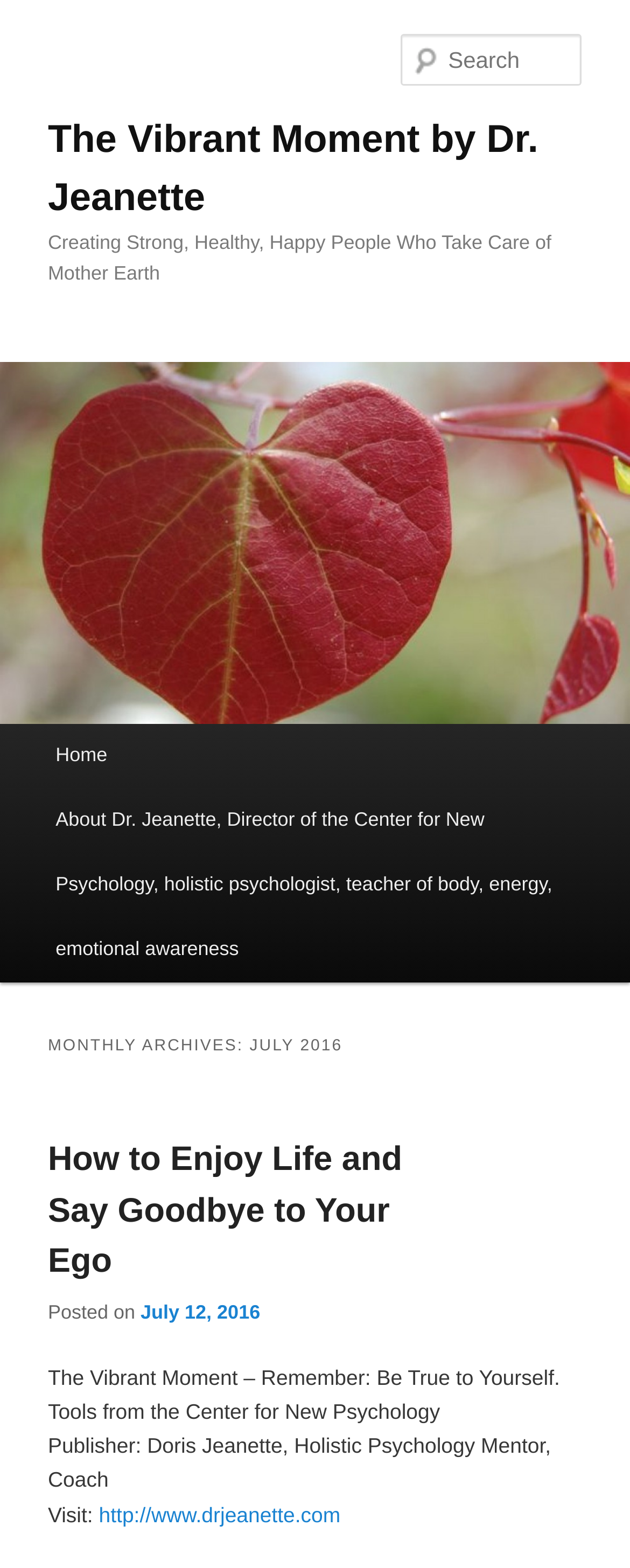Given the element description parent_node: Search name="s" placeholder="Search", identify the bounding box coordinates for the UI element on the webpage screenshot. The format should be (top-left x, top-left y, bottom-right x, bottom-right y), with values between 0 and 1.

[0.637, 0.022, 0.924, 0.055]